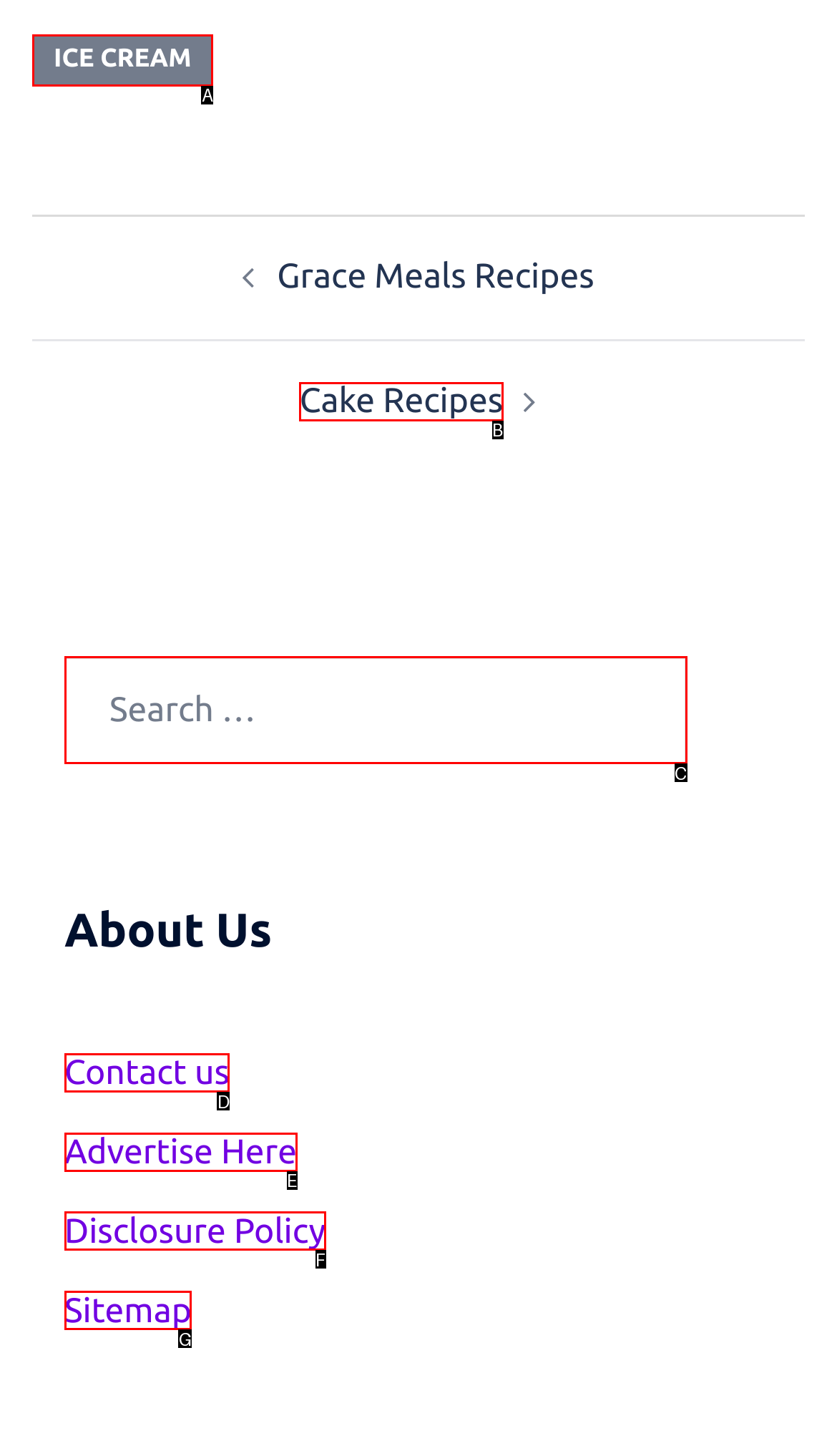Select the letter that corresponds to this element description: Sitemap
Answer with the letter of the correct option directly.

G